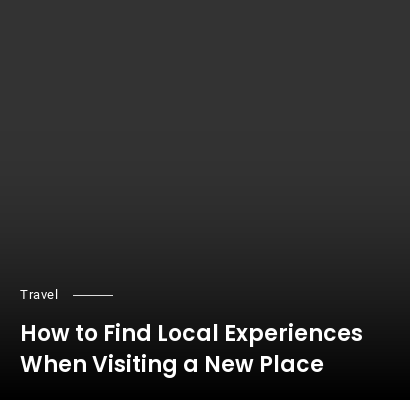Thoroughly describe the content and context of the image.

The image features an engaging title: "How to Find Local Experiences When Visiting a New Place." Set against a sleek, dark background, this text aims to capture the attention of travelers seeking authentic experiences. Below the title is a category label that reads "Travel," emphasizing the theme of exploring new destinations. This visually appealing design suggests a focus on practical advice for tourists looking to immerse themselves in local culture and discover unique activities.